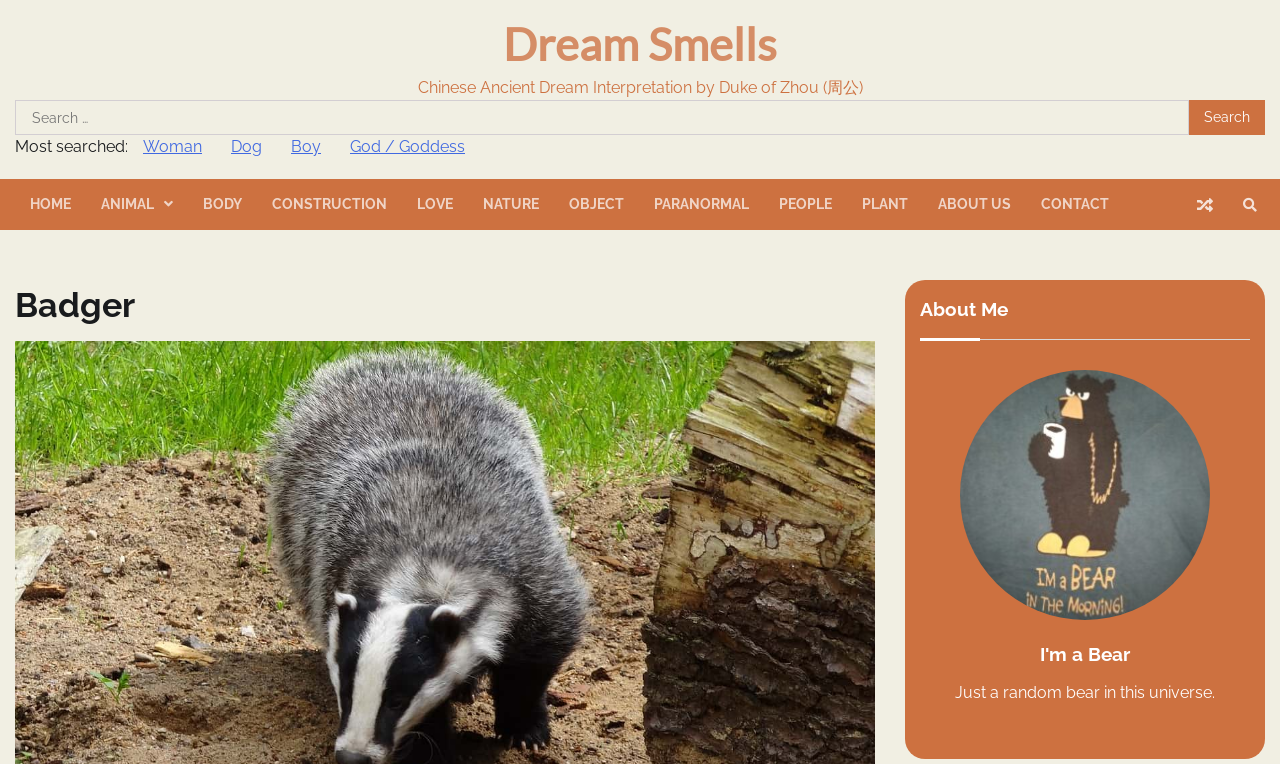Find the bounding box coordinates for the element described here: "Nature".

[0.366, 0.234, 0.433, 0.302]